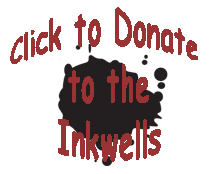What is the connection of the organization to art?
Using the visual information, answer the question in a single word or phrase.

Comic artistry